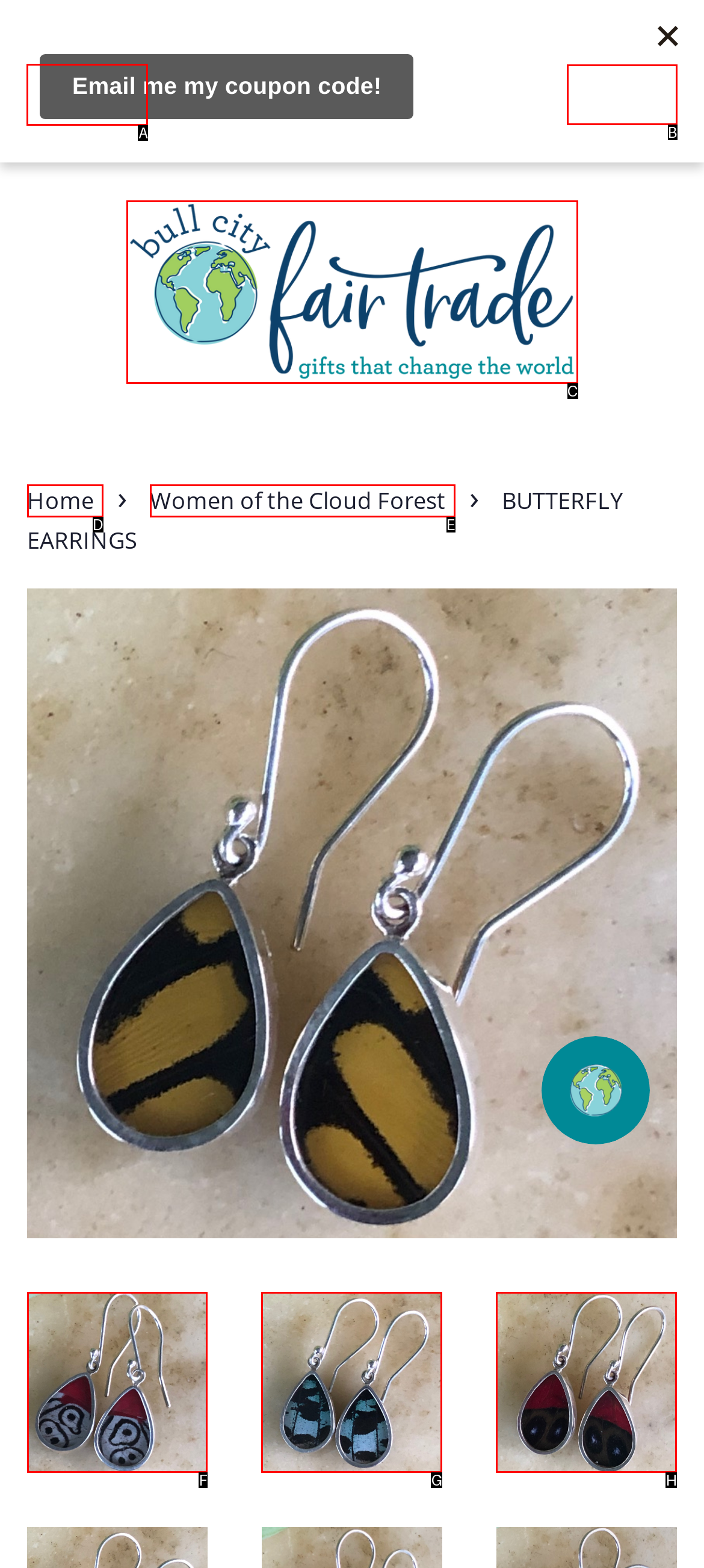Identify the correct UI element to click on to achieve the task: Open menu. Provide the letter of the appropriate element directly from the available choices.

A